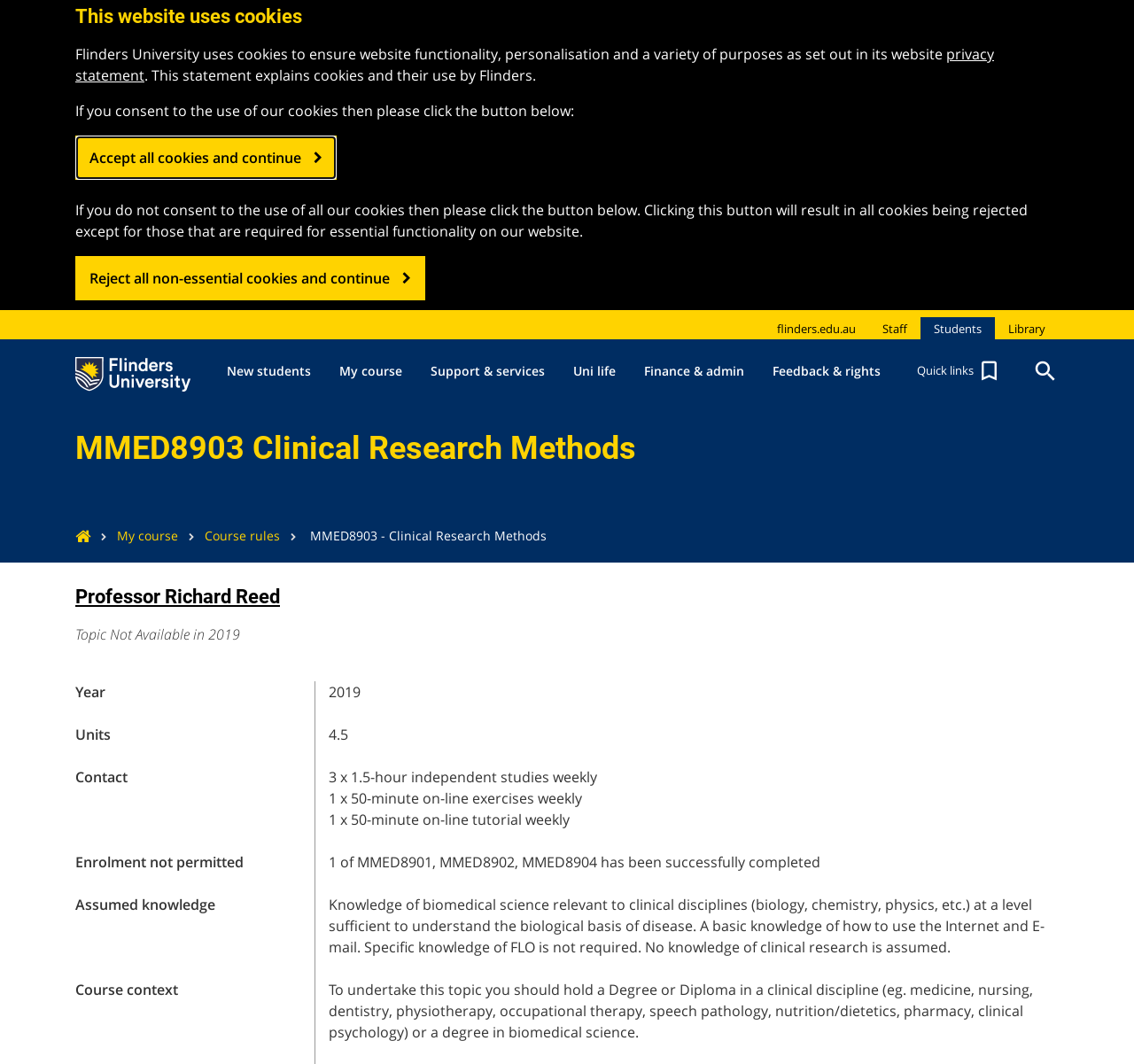Determine the bounding box for the UI element as described: "alt="The Faringdon Clinic Logo"". The coordinates should be represented as four float numbers between 0 and 1, formatted as [left, top, right, bottom].

None